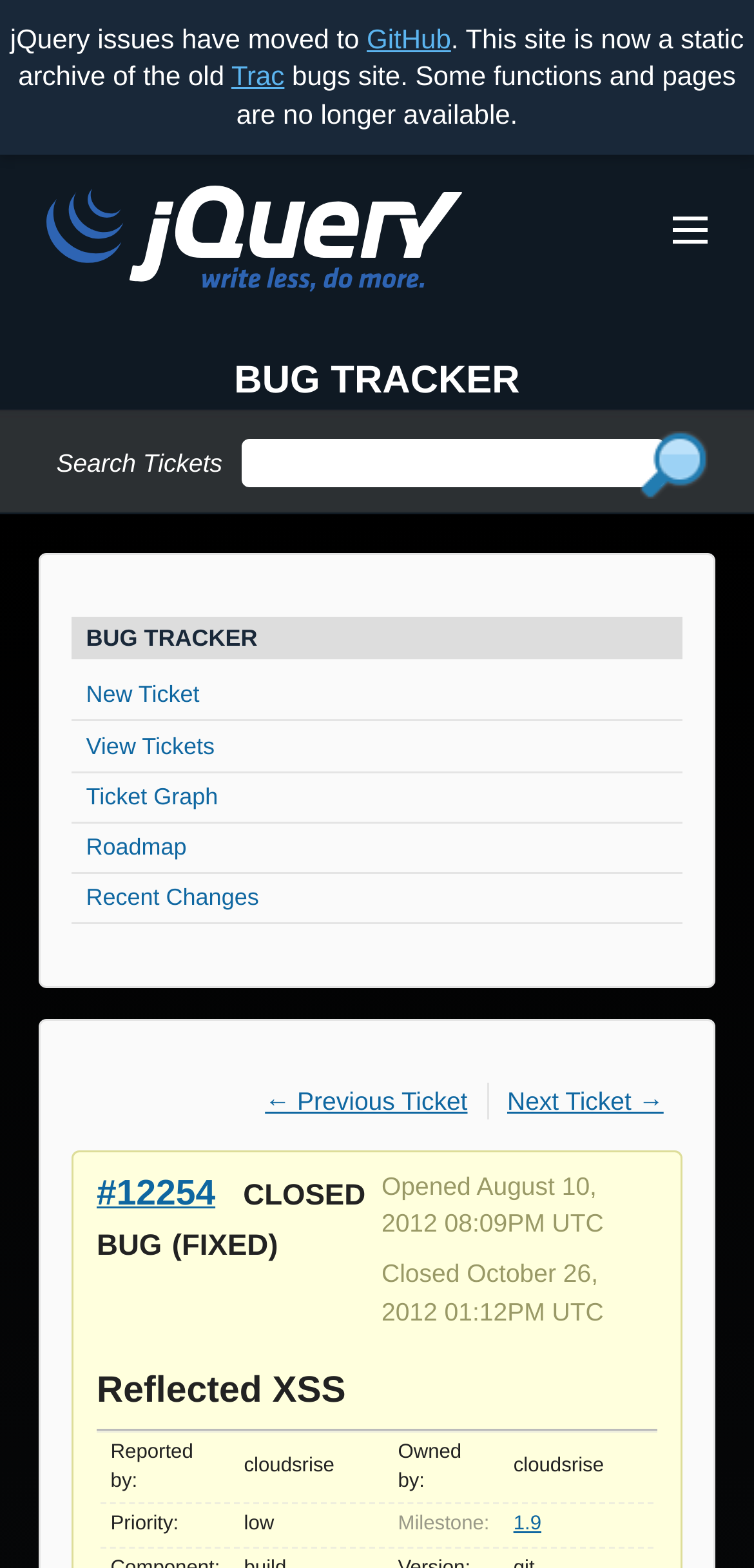Respond to the question below with a concise word or phrase:
What is the function of the checkbox labeled 'Toggle Menu'?

Toggle Menu